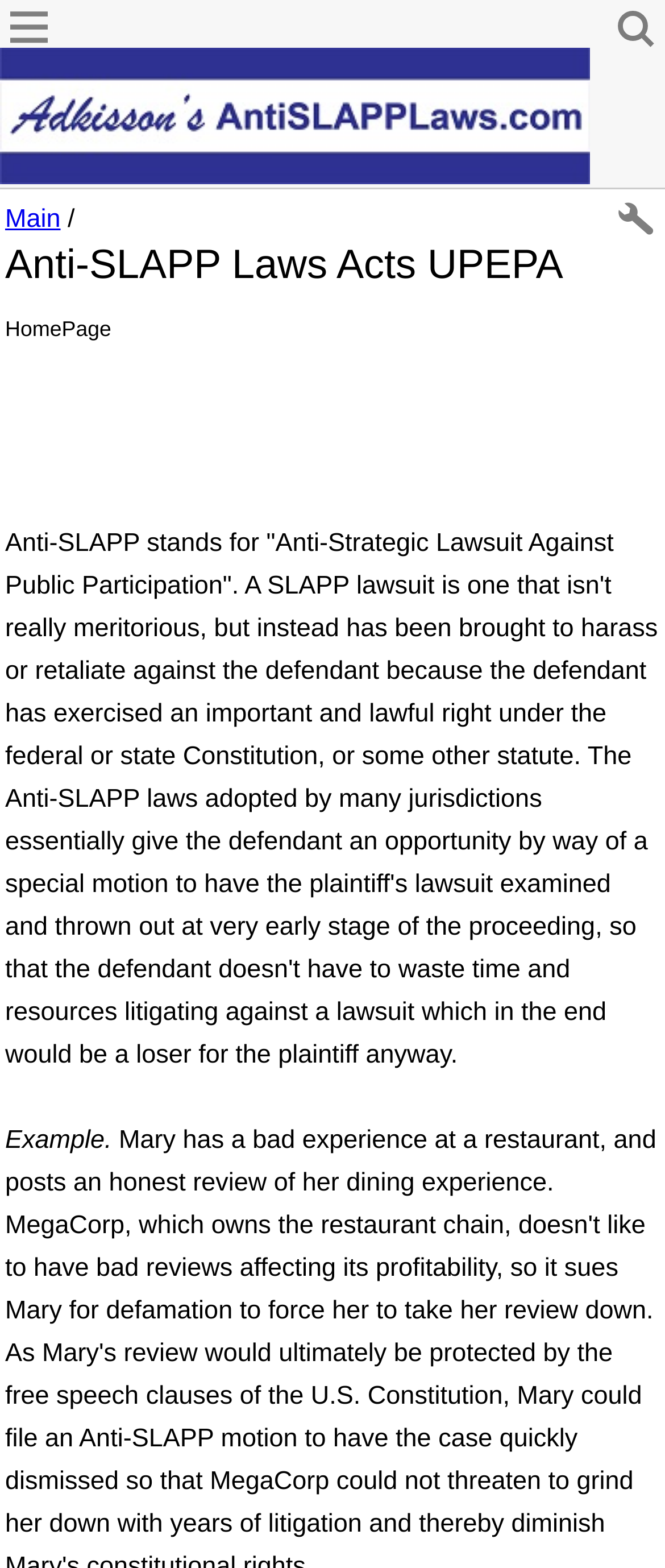Predict the bounding box of the UI element based on this description: "Main".

[0.008, 0.131, 0.091, 0.149]